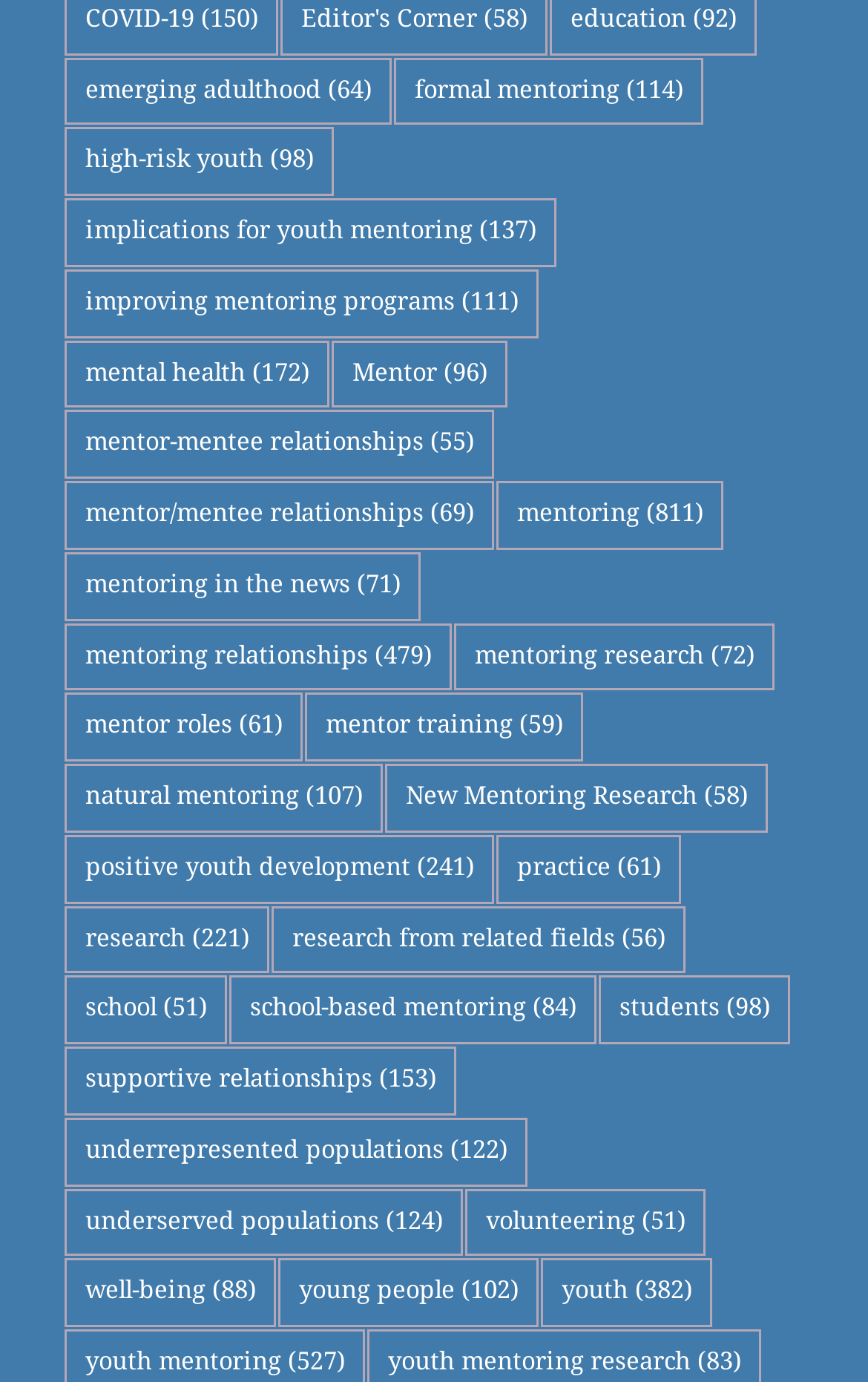Given the description "mentor roles (61)", provide the bounding box coordinates of the corresponding UI element.

[0.075, 0.502, 0.349, 0.551]